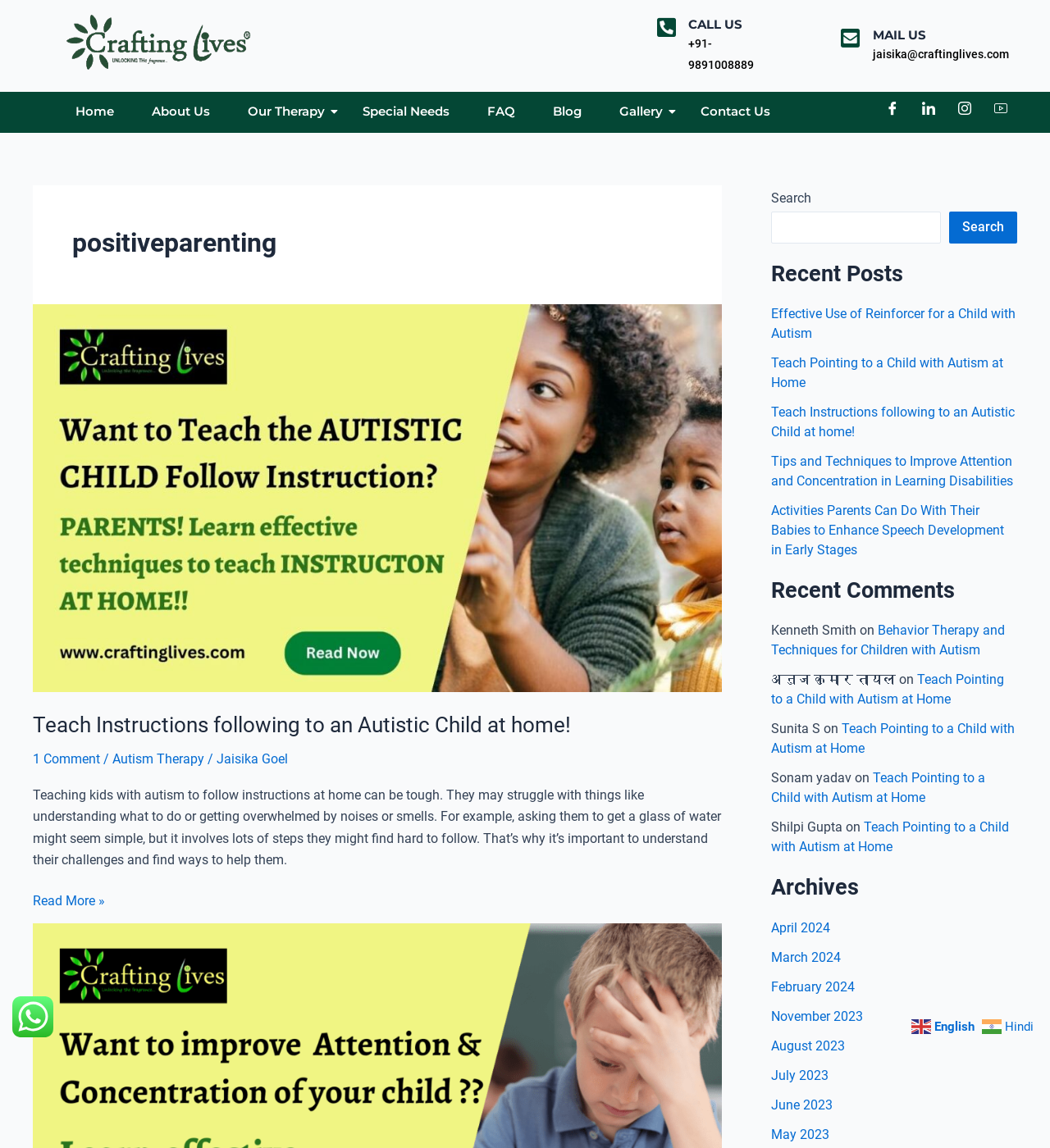Refer to the screenshot and give an in-depth answer to this question: What are the recent posts about?

The recent posts section is located at the right sidebar of the webpage, and the titles of the posts suggest that they are about autism and learning disabilities, such as 'Effective Use of Reinforcer for a Child with Autism' and 'Tips and Techniques to Improve Attention and Concentration in Learning Disabilities'.